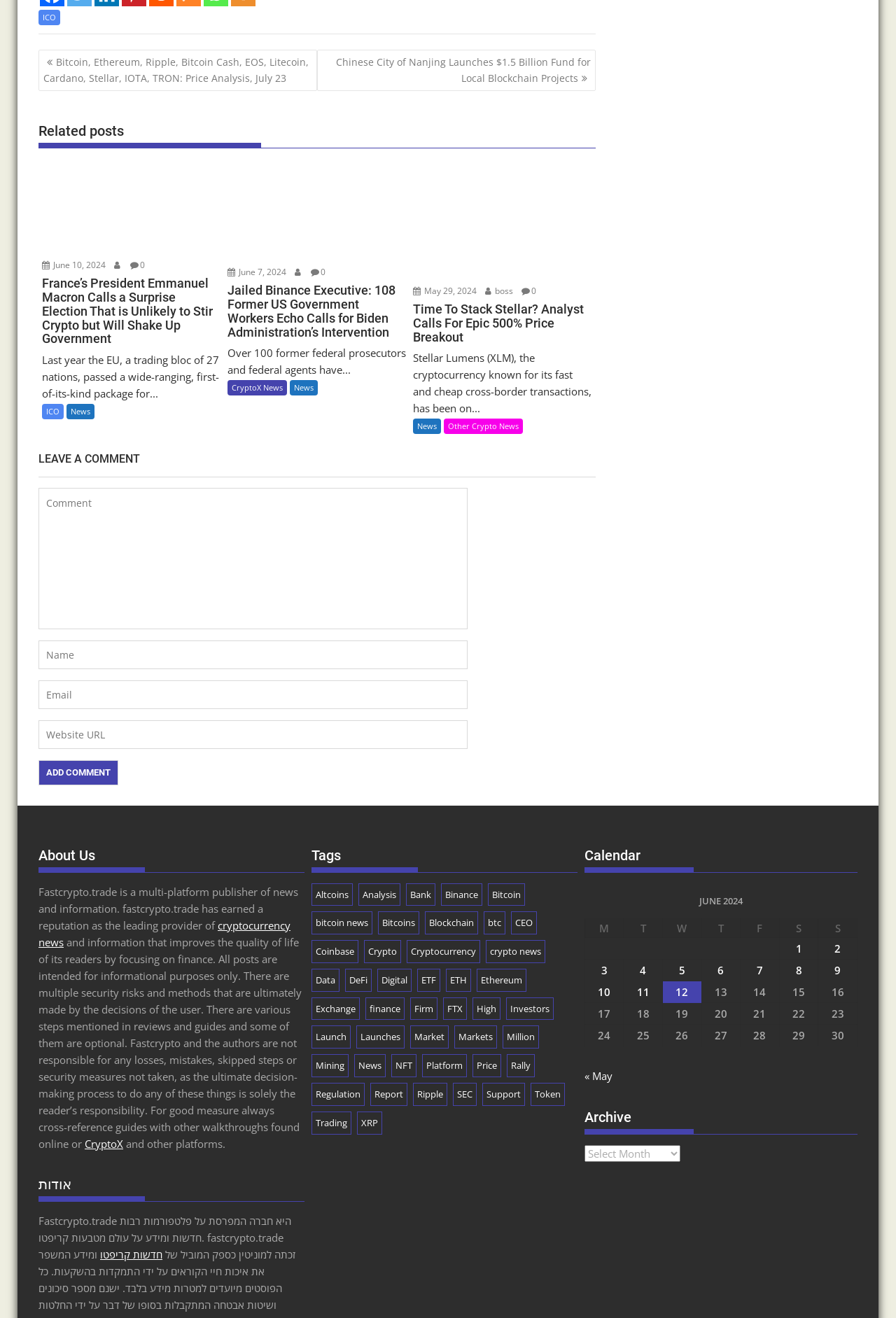Please specify the bounding box coordinates of the area that should be clicked to accomplish the following instruction: "Click on the 'ICO' link". The coordinates should consist of four float numbers between 0 and 1, i.e., [left, top, right, bottom].

[0.043, 0.007, 0.067, 0.019]